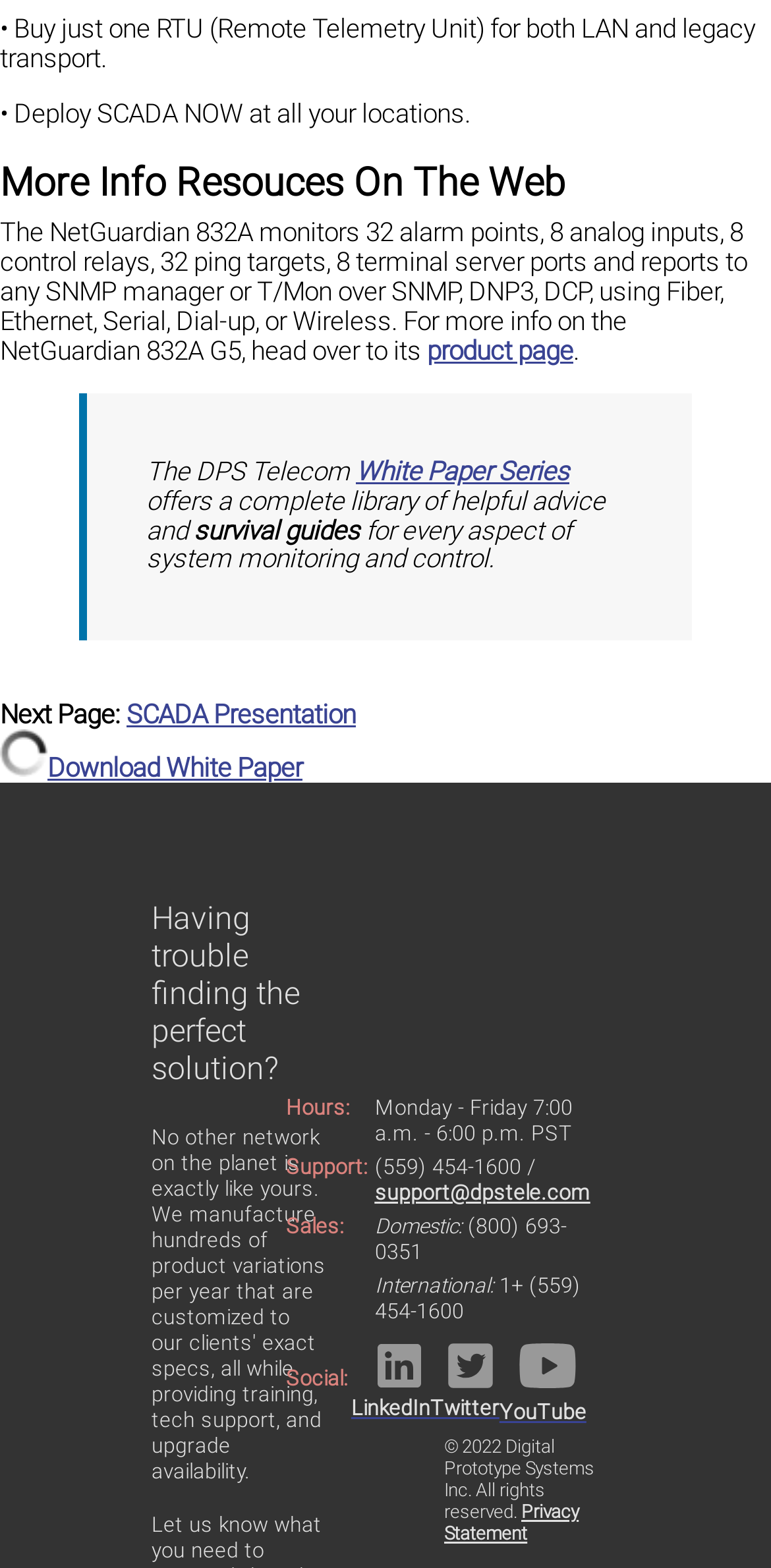Given the webpage screenshot, identify the bounding box of the UI element that matches this description: "support@dpstele.com".

[0.486, 0.753, 0.765, 0.769]